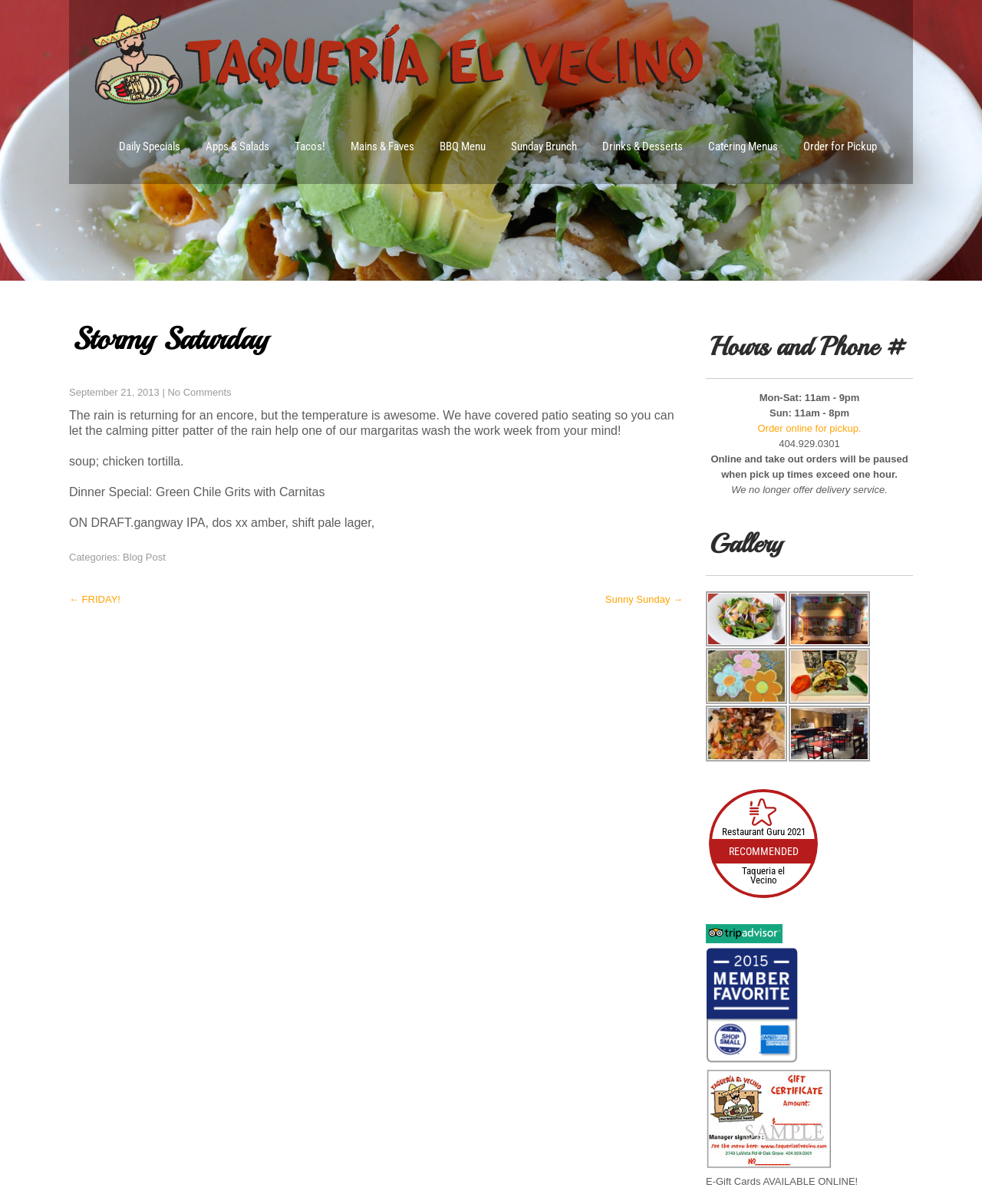Refer to the image and offer a detailed explanation in response to the question: What type of food does the restaurant serve?

Based on the menu items listed, such as 'Tacos!', 'Mains & Faves', and 'Drinks & Desserts', it appears that the restaurant serves Mexican food.